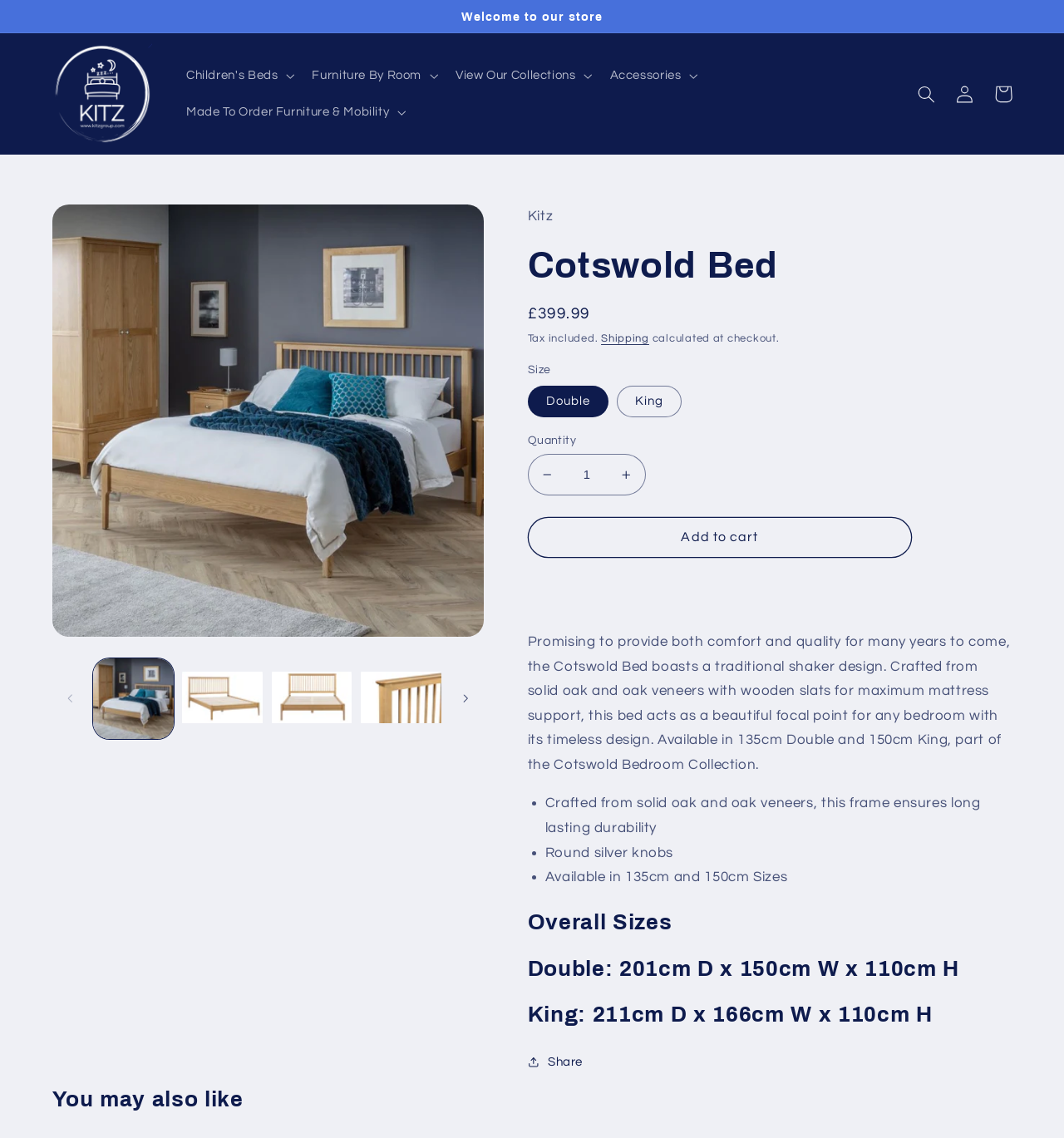Create a detailed summary of all the visual and textual information on the webpage.

The webpage is a product page for the Cotswold Bed, showcasing a traditional shaker design bed made from solid oak and oak veneers. At the top of the page, there is an announcement section with a welcome message and a link to the store's homepage. Below this, there is a navigation menu with five buttons: Children's Beds, Furniture By Room, View Our Collections, Accessories, and Made To Order Furniture & Mobility.

On the left side of the page, there is a gallery viewer section displaying a large image of the bed. Below the image, there are six smaller thumbnails of the bed from different angles. Users can click on these thumbnails to load the corresponding image in the gallery viewer.

To the right of the gallery viewer, there is a product information section. This section includes the product name, Cotswold Bed, and a brief description of the product. Below this, there is a pricing section displaying the regular price of £399.99, with a note that tax is included and shipping will be calculated at checkout.

Further down, there is a section for selecting the bed size, with options for Double and King sizes. Users can also adjust the quantity of the product they want to purchase using a spin button. There is an "Add to cart" button below this section.

The product description section provides more details about the bed, including its features, materials, and dimensions. There are also three bullet points highlighting the bed's durability, round silver knobs, and available sizes.

At the bottom of the page, there is a section displaying the overall sizes of the bed in Double and King sizes. Finally, there is a "You may also like" section, which is likely to display other related products.